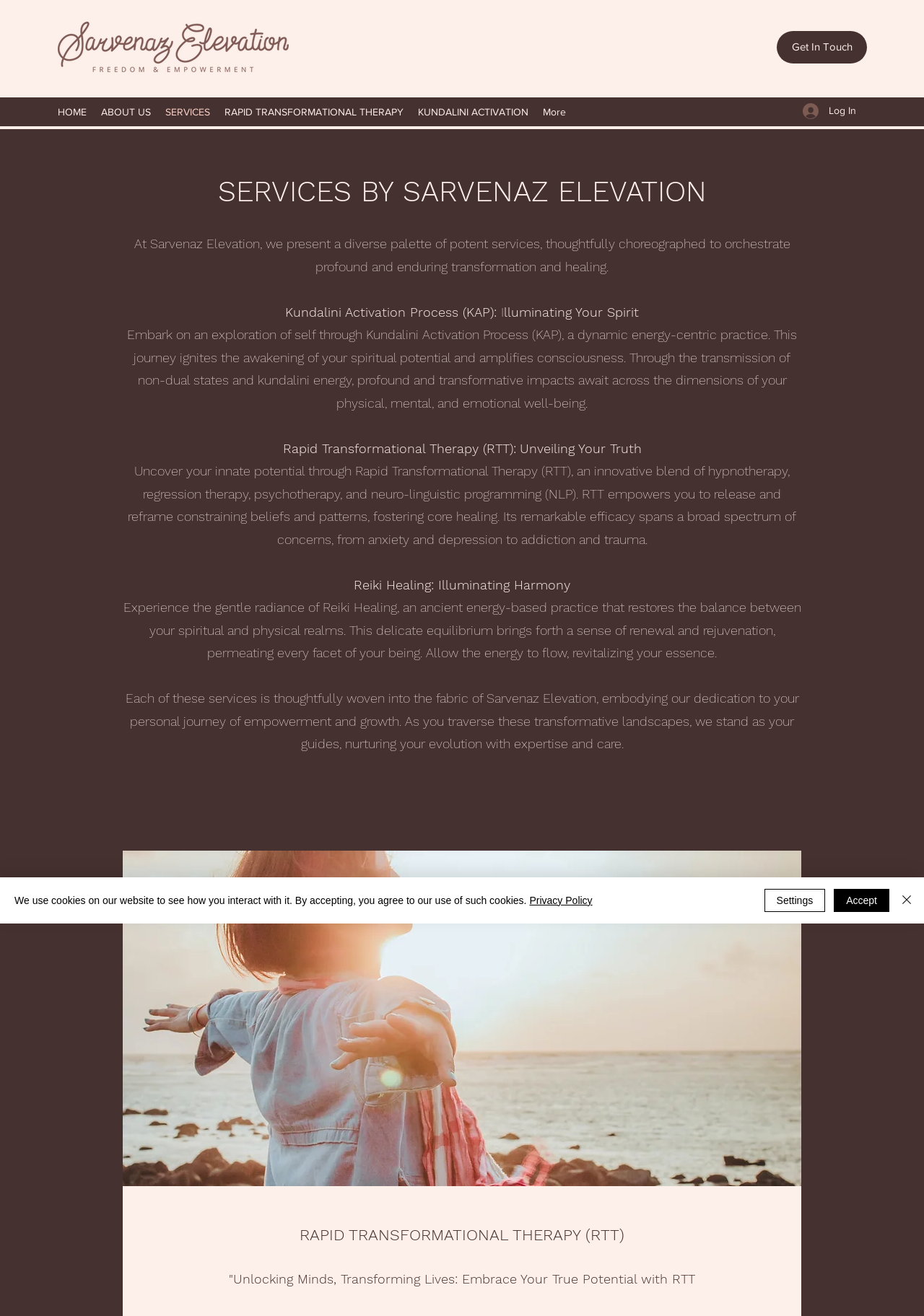Give a detailed account of the webpage, highlighting key information.

The webpage is about Sarvenaz Elevation, a service provider offering various therapies and healing practices. At the top left, there is a logo image, and next to it, a navigation menu with links to different sections of the website, including Home, About Us, Services, and more. 

On the top right, there are two buttons: "Get In Touch" and "Log In". Below the navigation menu, there is a heading that reads "SERVICES BY SARVENAZ ELEVATION". 

The main content of the webpage is divided into sections, each describing a specific service offered by Sarvenaz Elevation. The first section is about Kundalini Activation Process (KAP), which is an energy-centric practice that aims to awaken spiritual potential and amplify consciousness. 

The second section is about Rapid Transformational Therapy (RTT), a blend of hypnotherapy, regression therapy, psychotherapy, and neuro-linguistic programming (NLP) that helps individuals release and reframe constraining beliefs and patterns. 

The third section is about Reiki Healing, an ancient energy-based practice that restores balance between spiritual and physical realms, promoting renewal and rejuvenation. 

Each of these sections has a brief description of the service, followed by a longer paragraph explaining the benefits and process of the service. 

At the bottom of the page, there is an image, and below it, a heading that reads "RAPID TRANSFORMATIONAL THERAPY (RTT)" with a subheading that says "Unlocking Minds, Transforming Lives: Embrace Your True Potential with RTT". 

Finally, there is a cookie policy alert at the bottom of the page, which informs users about the use of cookies on the website and provides links to the Privacy Policy and buttons to Accept, Settings, or Close the alert.